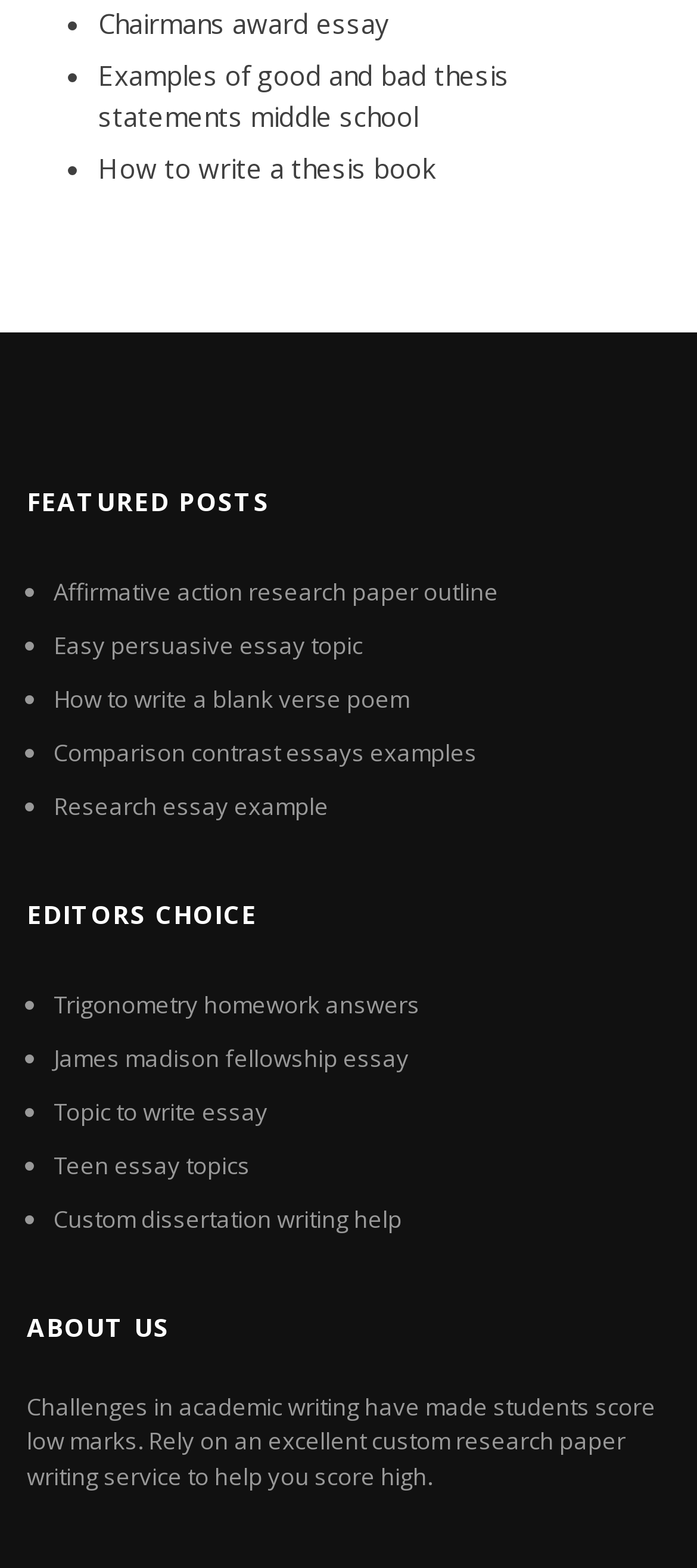Examine the screenshot and answer the question in as much detail as possible: How many sections are there on this webpage?

There are three sections on this webpage, namely 'FEATURED POSTS', 'EDITORS CHOICE', and 'ABOUT US', which are indicated by the headings.